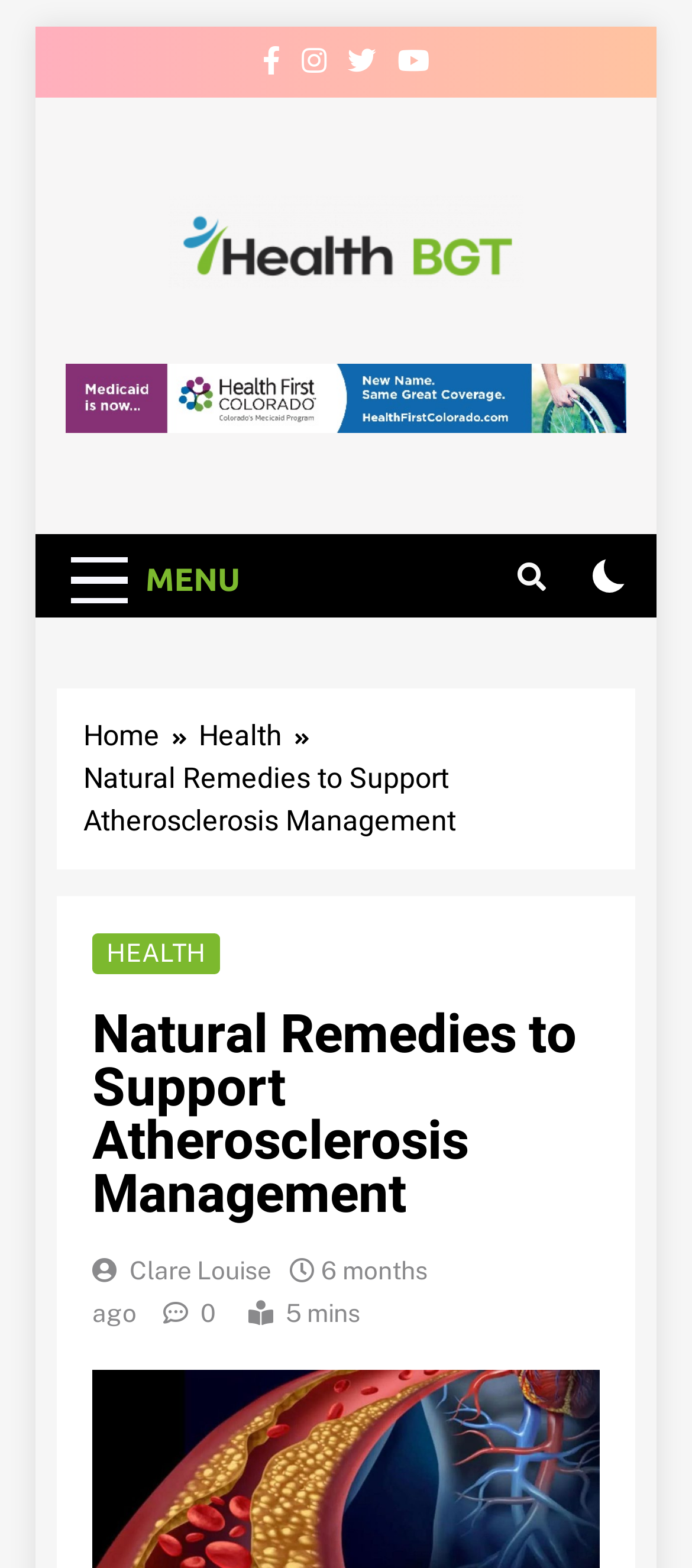Pinpoint the bounding box coordinates of the clickable area needed to execute the instruction: "Go to 'Home'". The coordinates should be specified as four float numbers between 0 and 1, i.e., [left, top, right, bottom].

[0.121, 0.456, 0.287, 0.483]